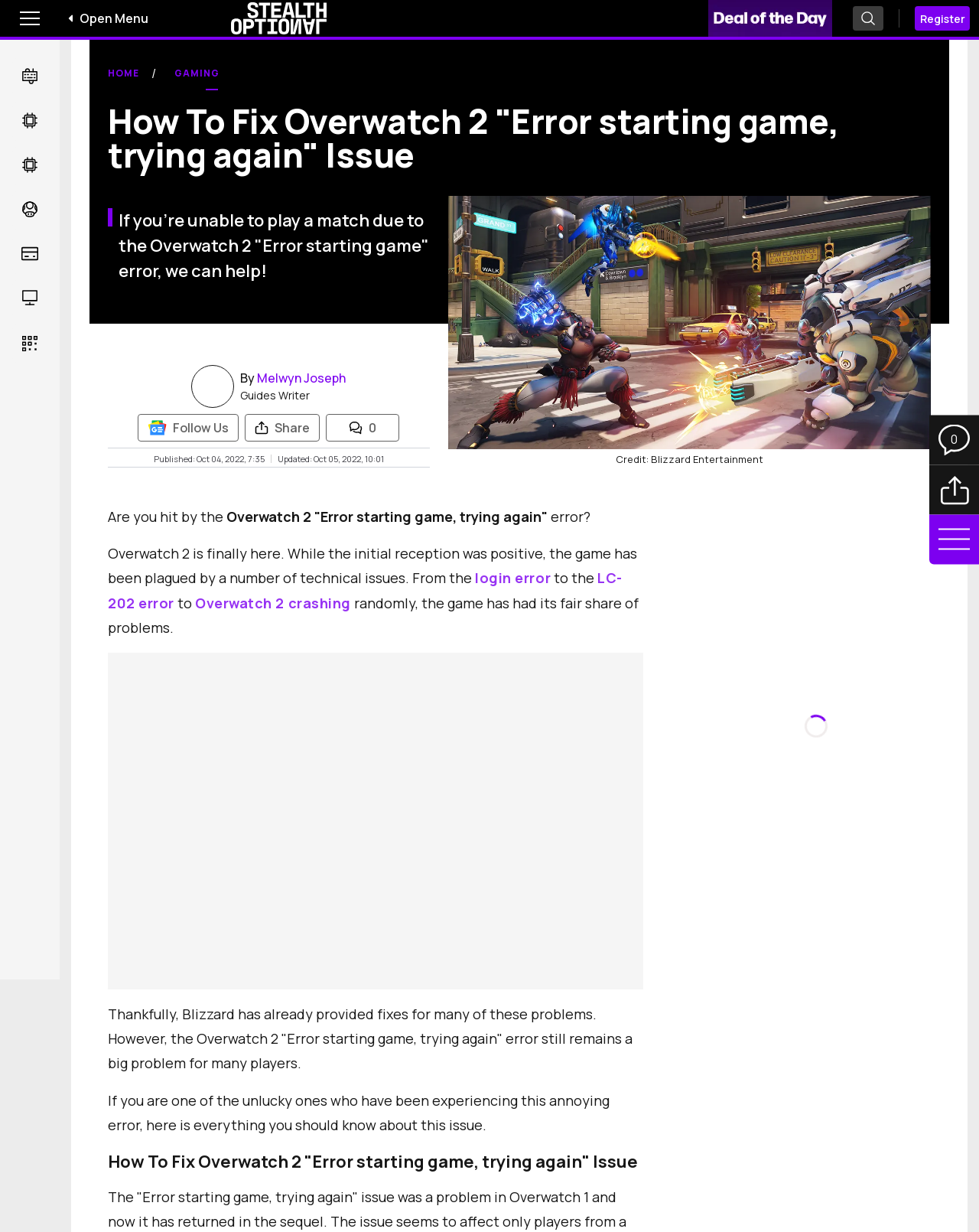Point out the bounding box coordinates of the section to click in order to follow this instruction: "Log in".

None